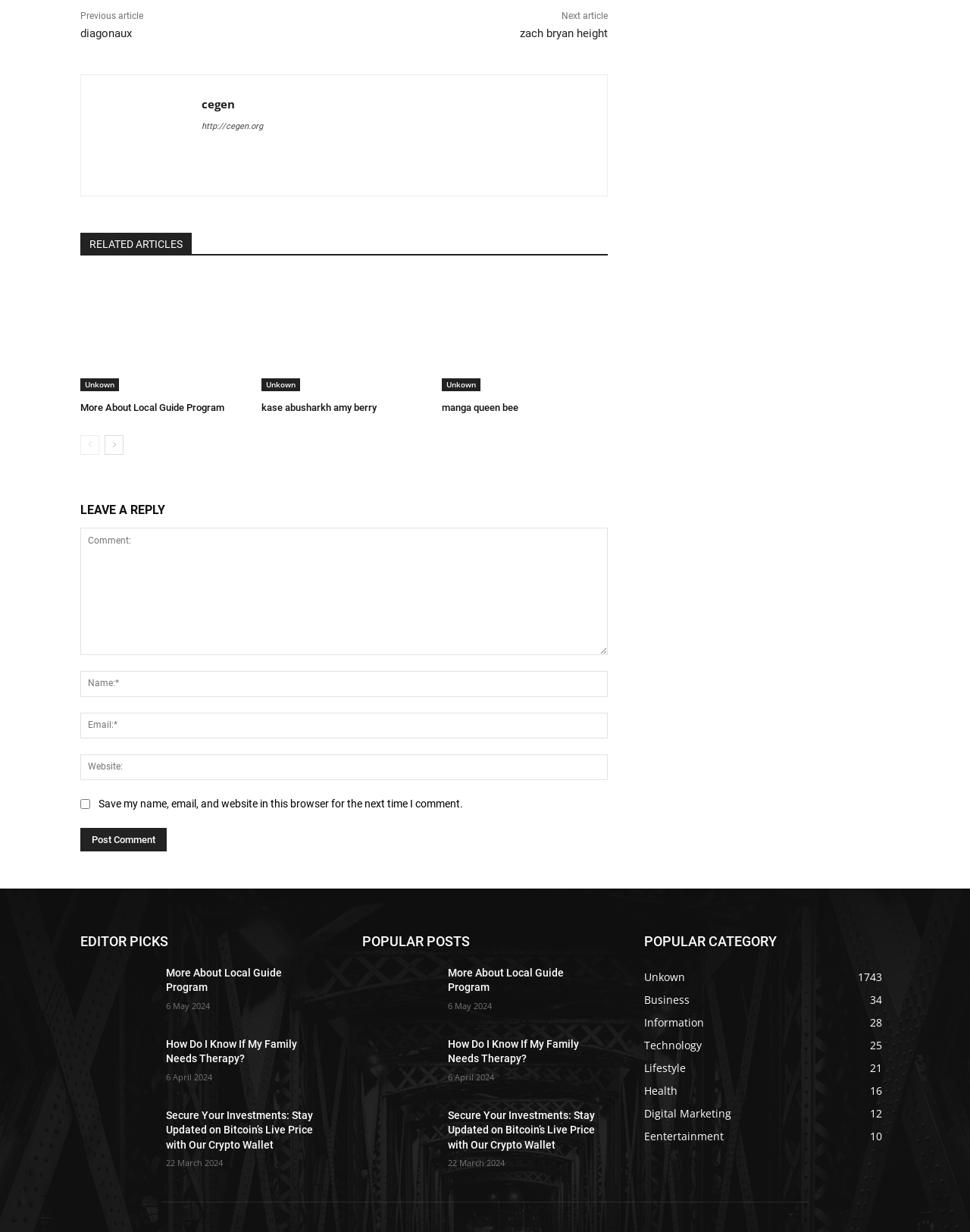Locate the bounding box of the user interface element based on this description: "Digital Marketing12".

[0.664, 0.897, 0.754, 0.909]